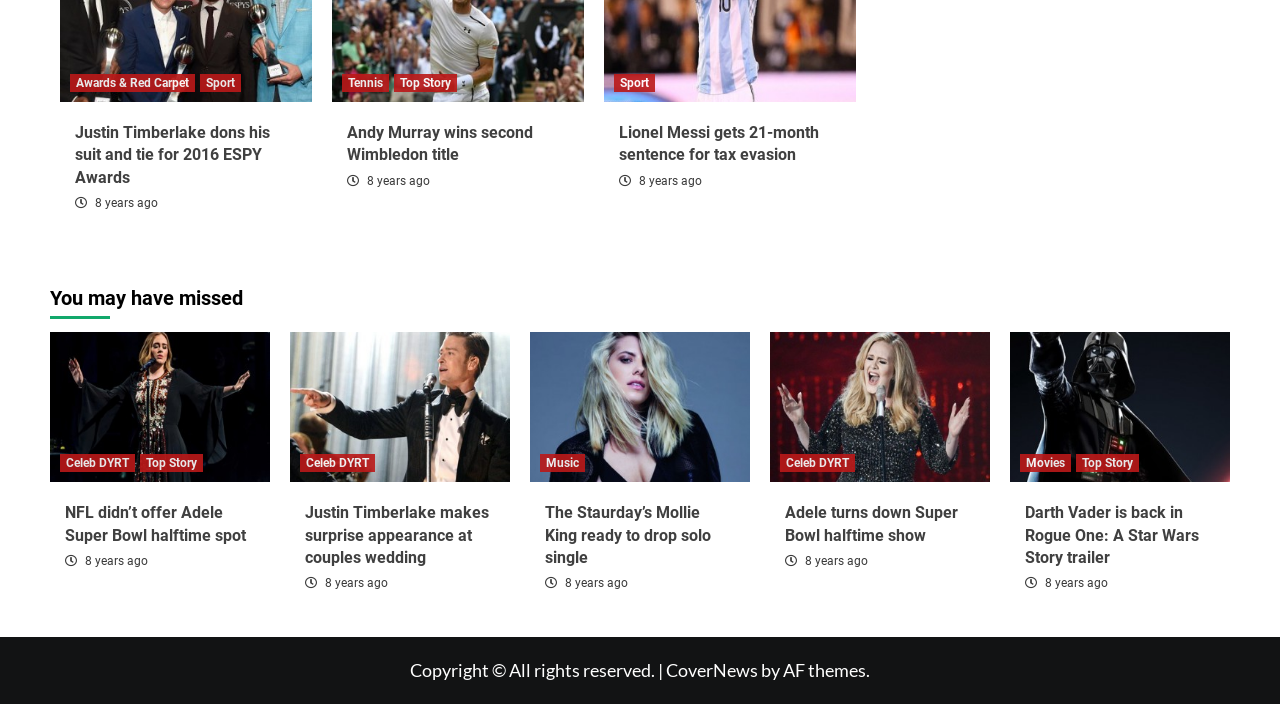What is the copyright information at the bottom of the webpage?
Based on the image, give a one-word or short phrase answer.

All rights reserved